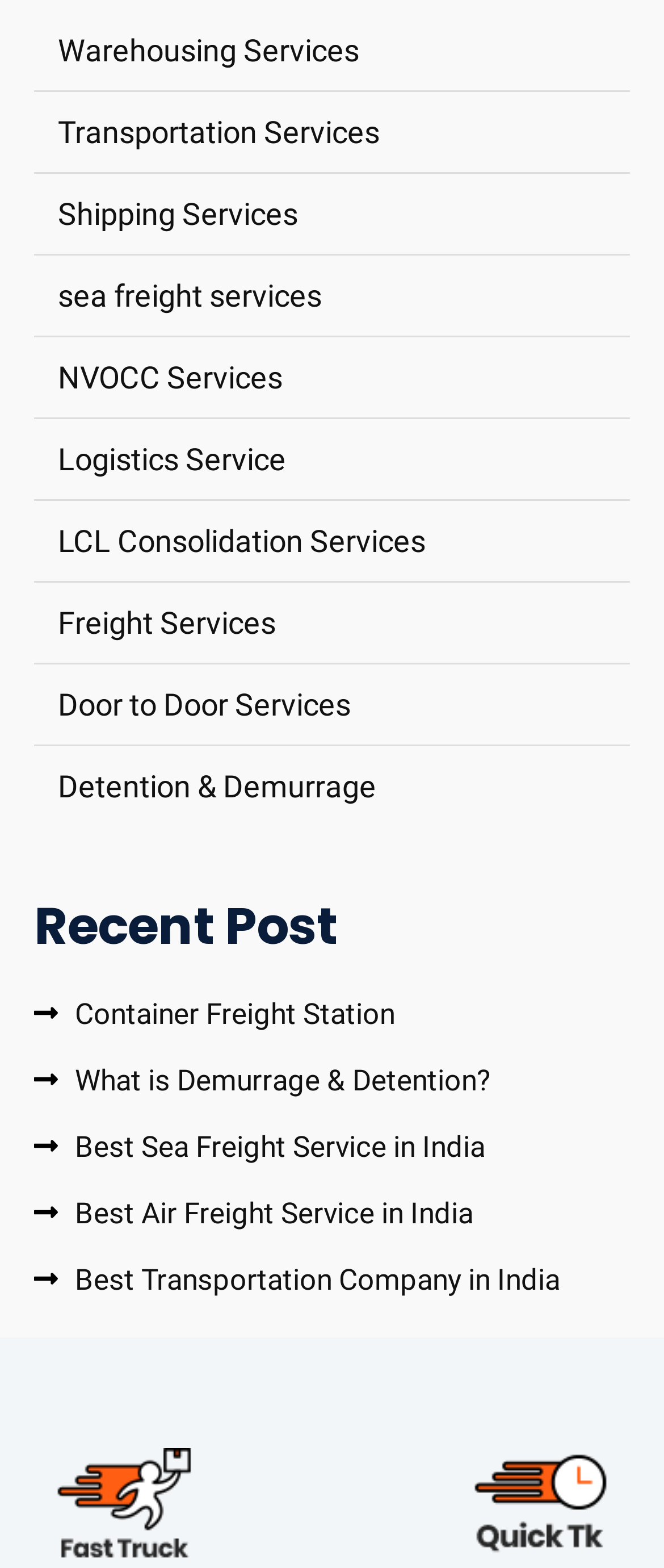Locate the bounding box coordinates of the clickable region to complete the following instruction: "Click the Home link."

None